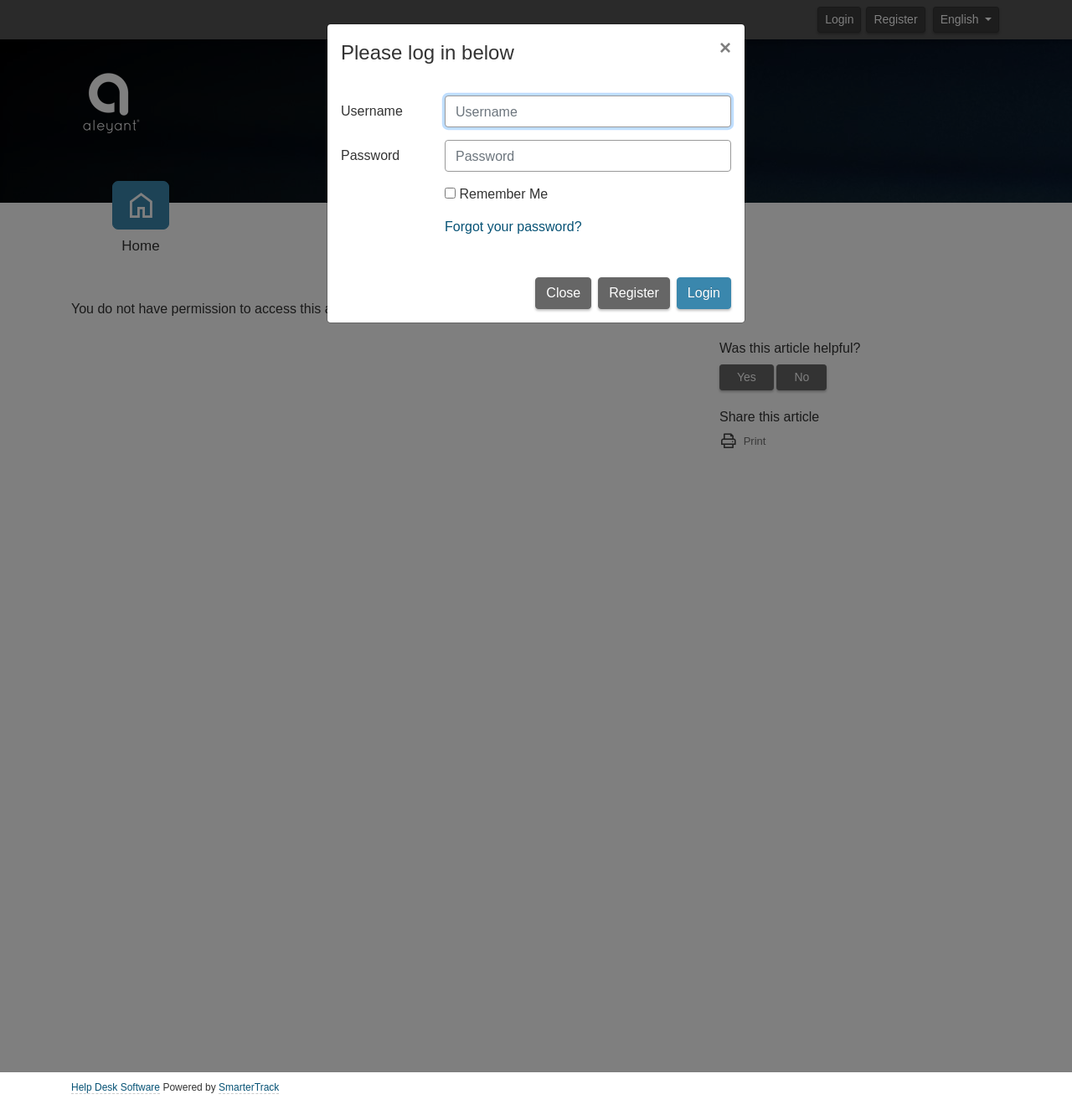Convey a detailed summary of the webpage, mentioning all key elements.

The webpage is titled "Aleyant Systems" and has a header section at the top with a logo image and a link to the homepage. Below the header, there is a notification message stating "You do not have permission to access this area." 

On the top right corner, there are three buttons: "Login", "Register", and a language selection button set to "English". 

The main content area has a section with a heading "Was this article helpful?" followed by two links, "Yes" and "No". Below this, there is another section with a heading "Share this article" and a link to print the article.

At the bottom of the page, there is a footer section with a heading, a link to "Help Desk Software", and a powered-by message with a link to "SmarterTrack".

A modal dialog is displayed on top of the main content, prompting the user to log in. The dialog has a heading "Please log in below" and a form with fields for username and password, as well as a "Remember Me" checkbox and a link to reset the password. The dialog also has a login button and a close button.